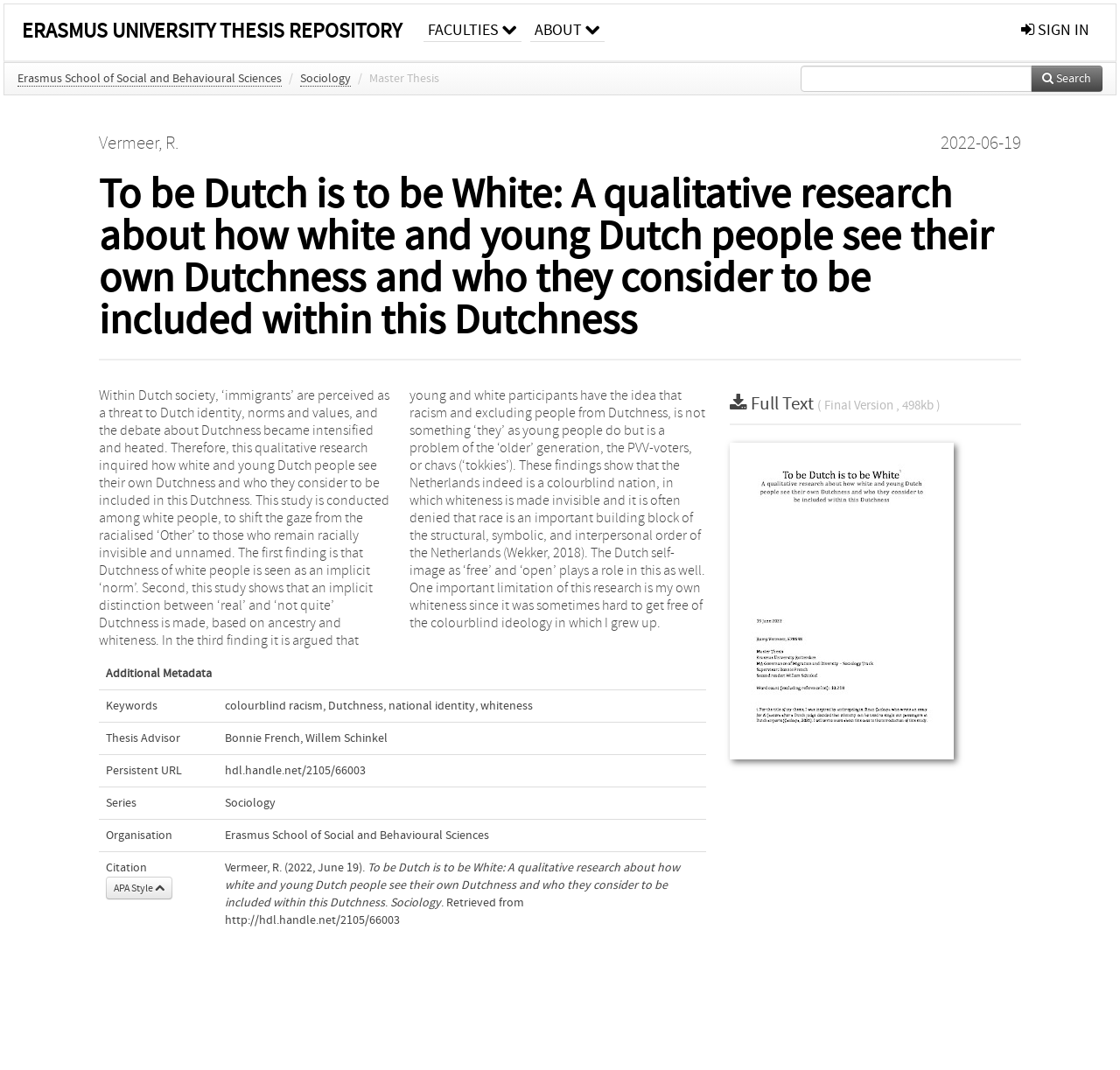Please specify the bounding box coordinates of the clickable section necessary to execute the following command: "View the full text of the thesis".

[0.651, 0.368, 0.84, 0.388]